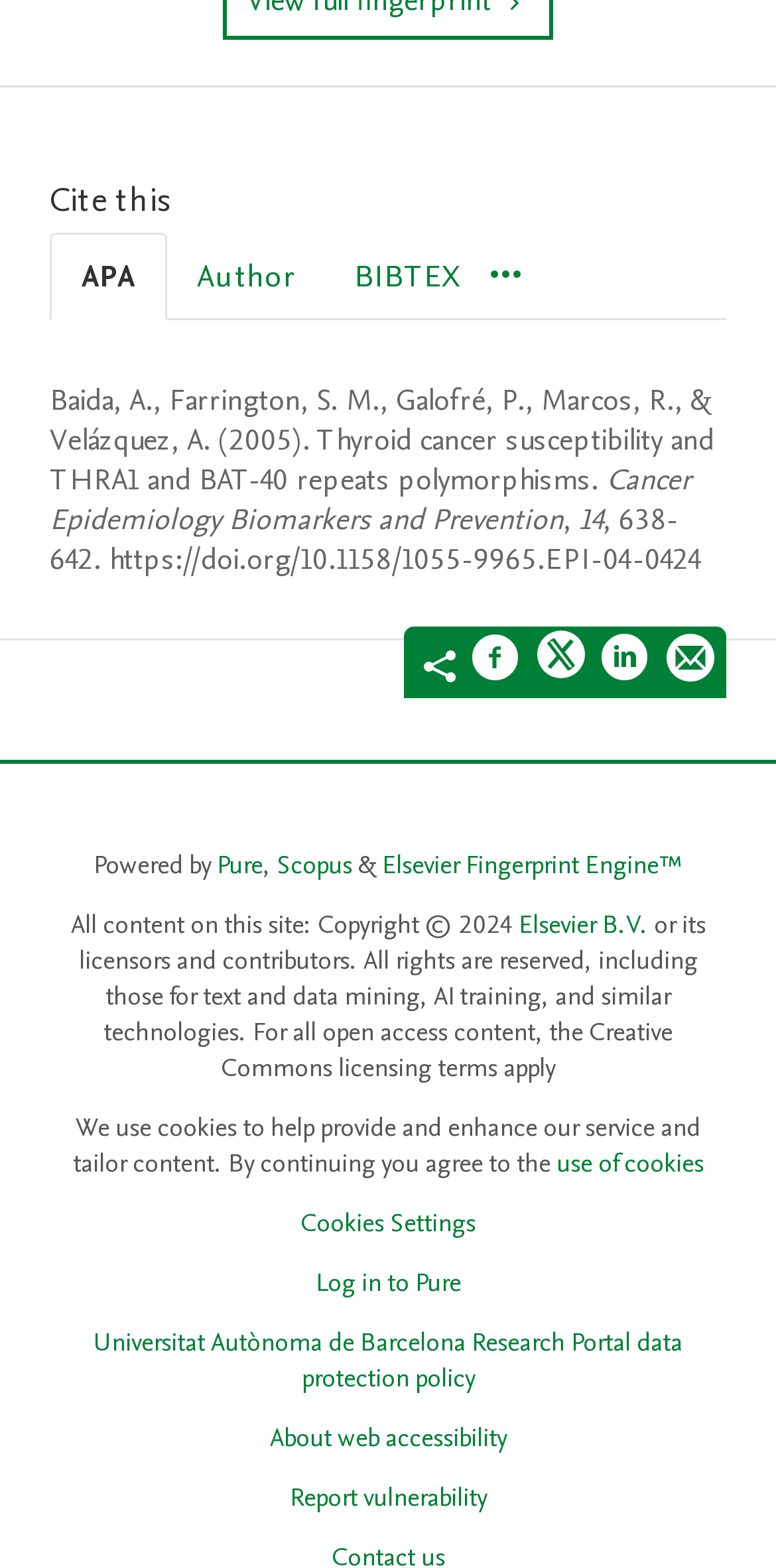How many links are present in the footer section?
Answer the question with a detailed and thorough explanation.

The number of links in the footer section can be determined by counting the number of link elements present below the 'Powered by' text. There are five such elements: 'Pure', 'Scopus', 'Elsevier Fingerprint Engine™', 'Elsevier B.V.', and 'Universitat Autònoma de Barcelona Research Portal data protection policy'.